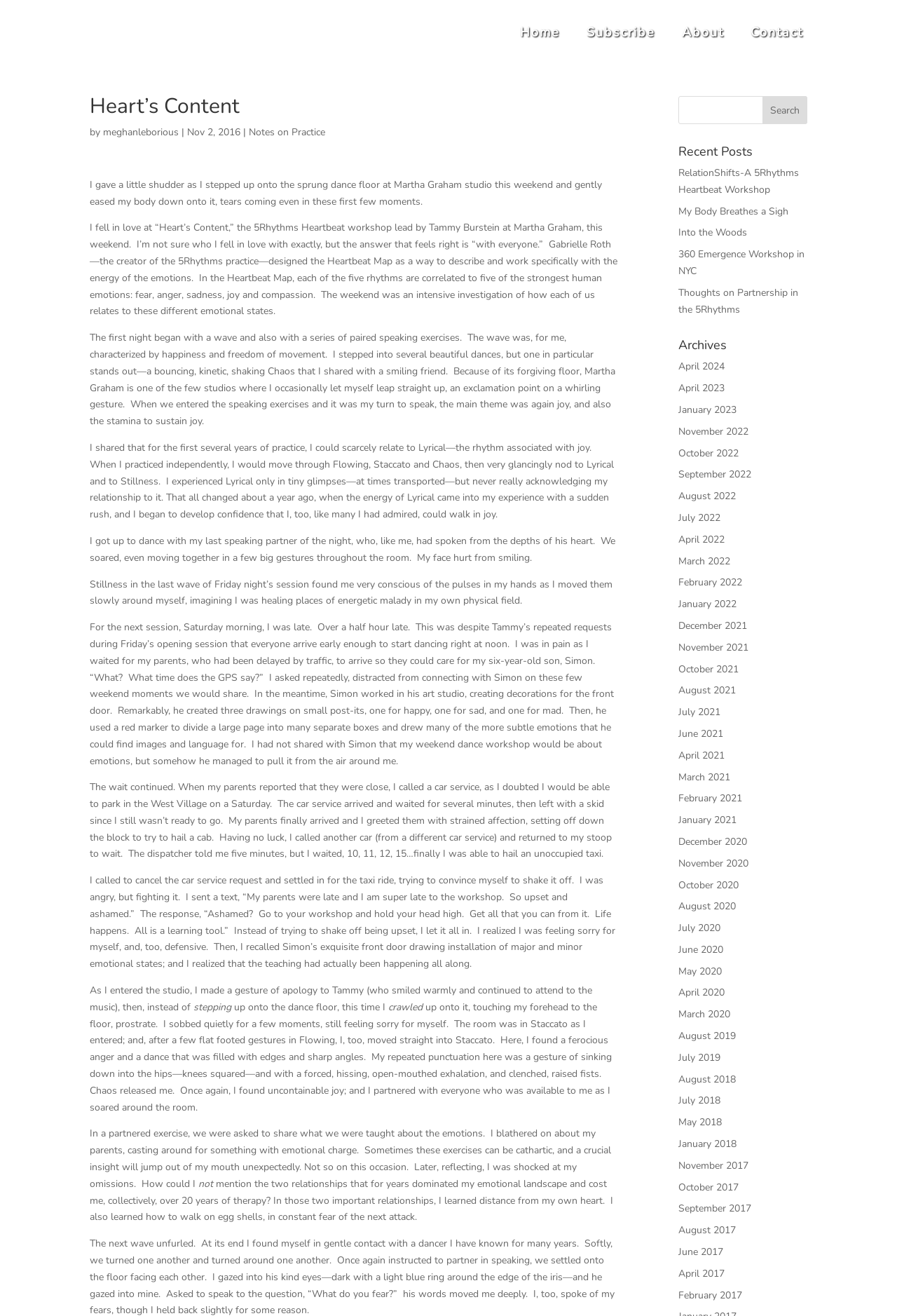Determine the bounding box coordinates for the element that should be clicked to follow this instruction: "Read the 'Heart’s Content' article". The coordinates should be given as four float numbers between 0 and 1, in the format [left, top, right, bottom].

[0.1, 0.073, 0.689, 0.094]